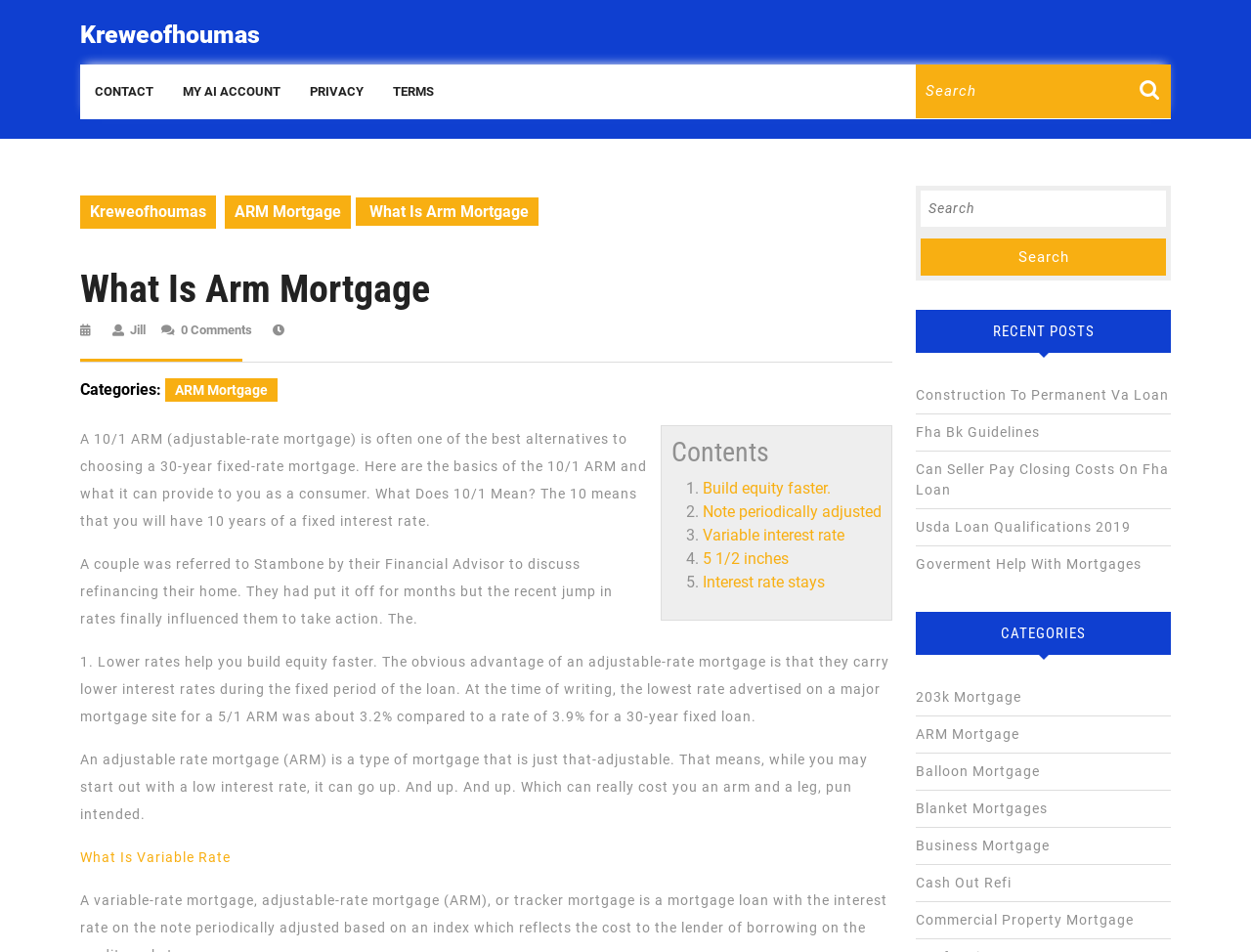Bounding box coordinates are specified in the format (top-left x, top-left y, bottom-right x, bottom-right y). All values are floating point numbers bounded between 0 and 1. Please provide the bounding box coordinate of the region this sentence describes: Contact

[0.064, 0.074, 0.134, 0.119]